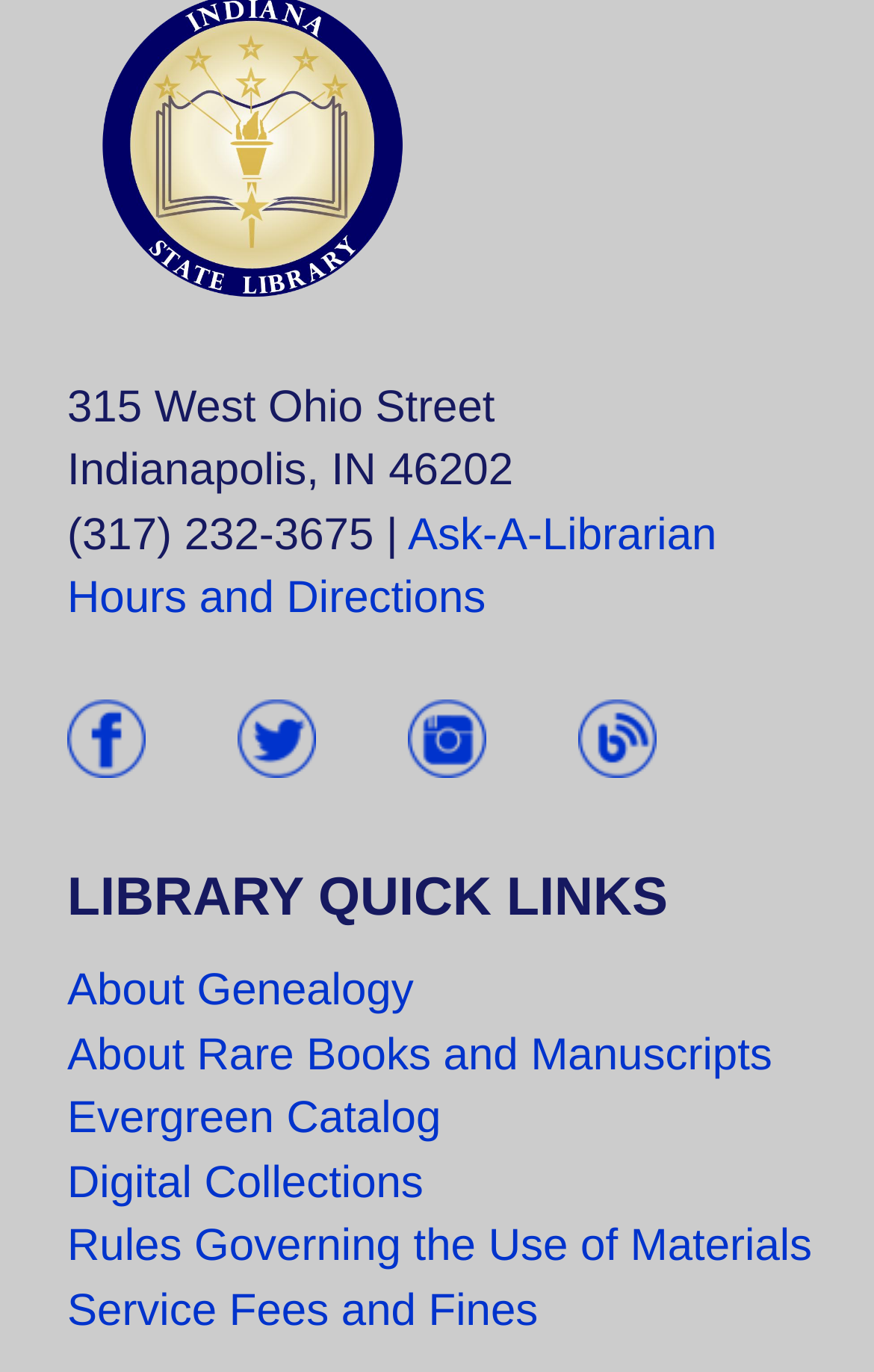Find the bounding box coordinates of the clickable region needed to perform the following instruction: "View library hours and directions". The coordinates should be provided as four float numbers between 0 and 1, i.e., [left, top, right, bottom].

[0.077, 0.419, 0.556, 0.455]